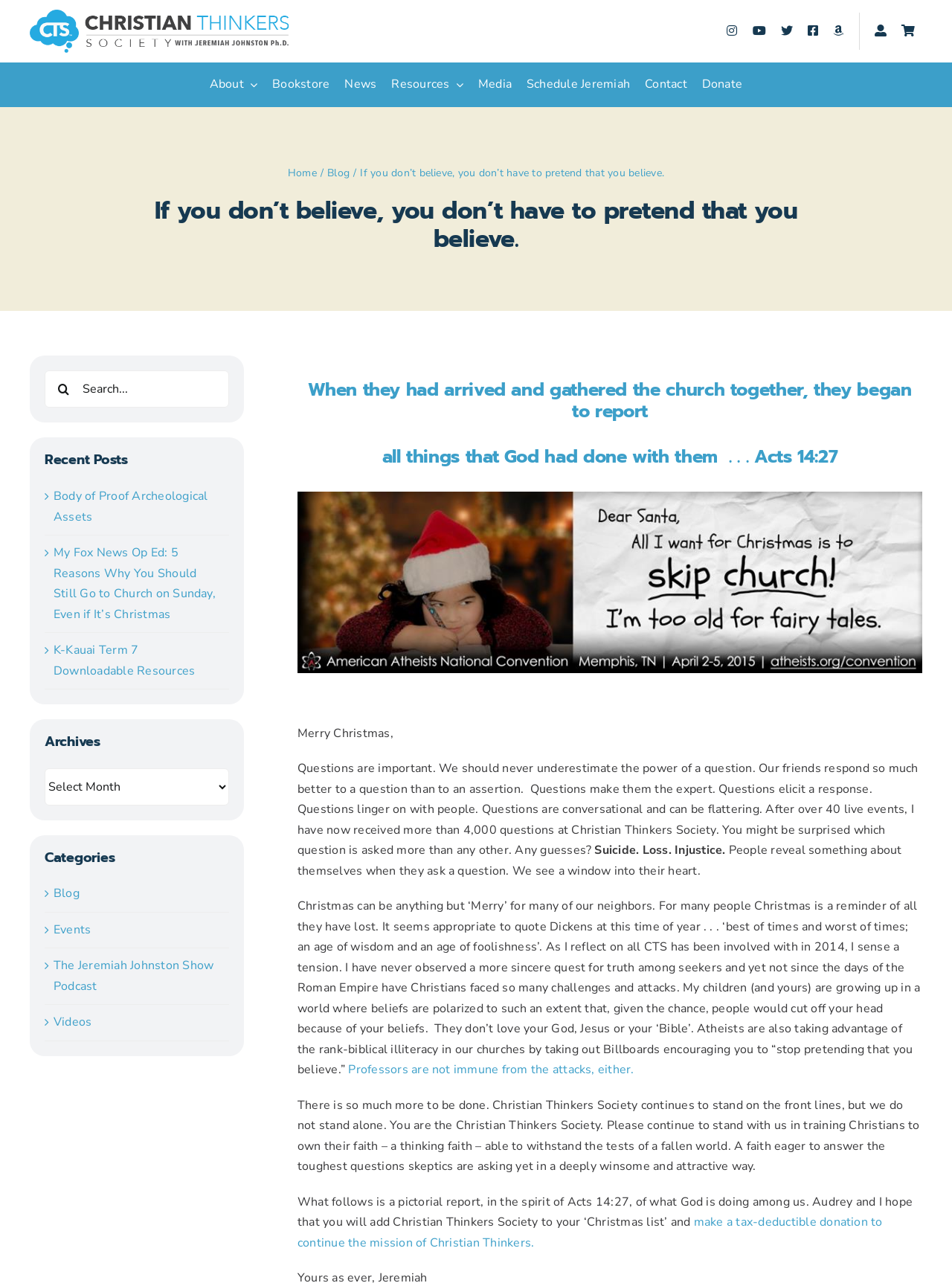Predict the bounding box of the UI element based on this description: "Go to Top".

[0.904, 0.722, 0.941, 0.742]